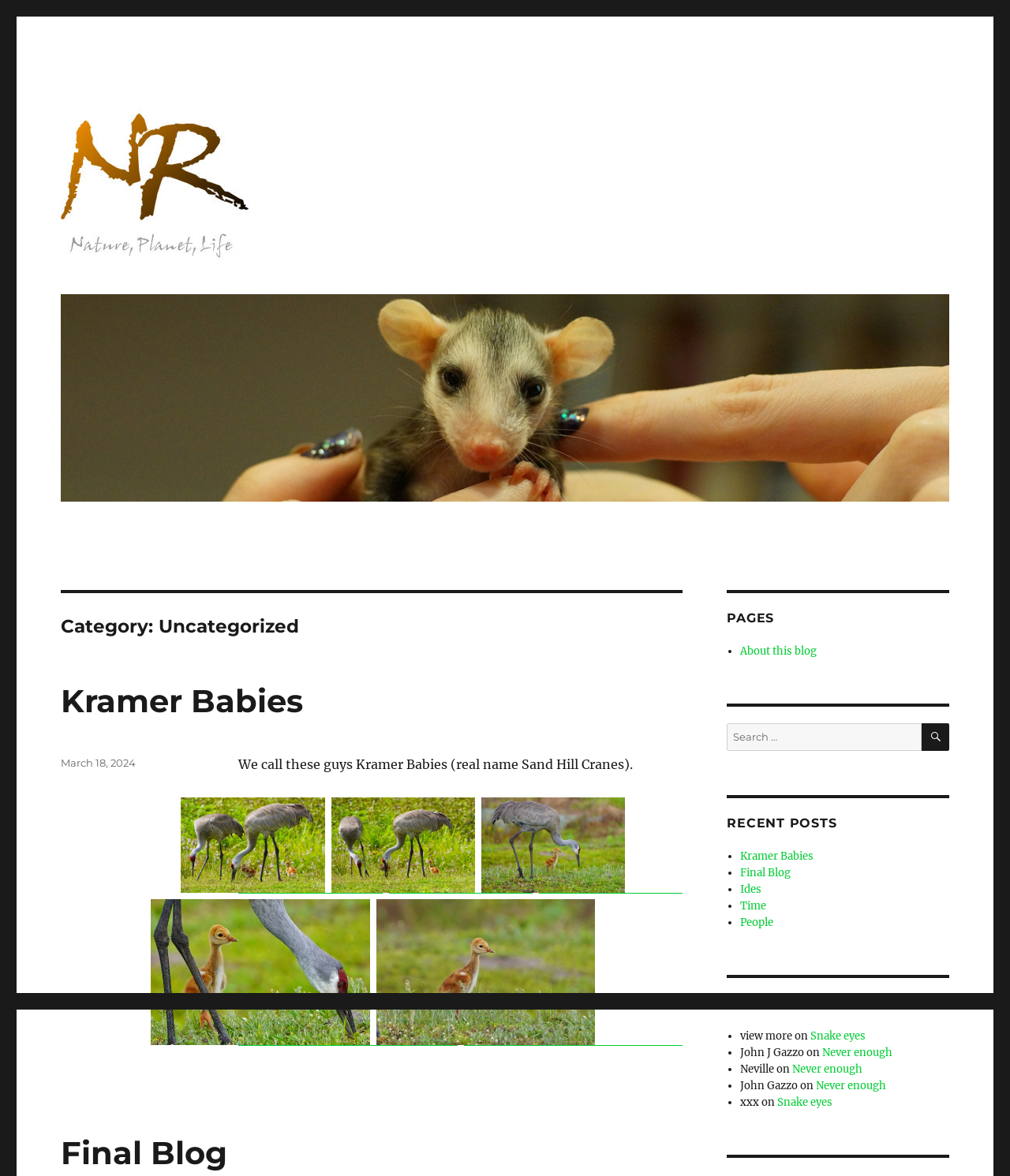Identify the bounding box coordinates of the specific part of the webpage to click to complete this instruction: "Search for something".

[0.72, 0.615, 0.912, 0.638]